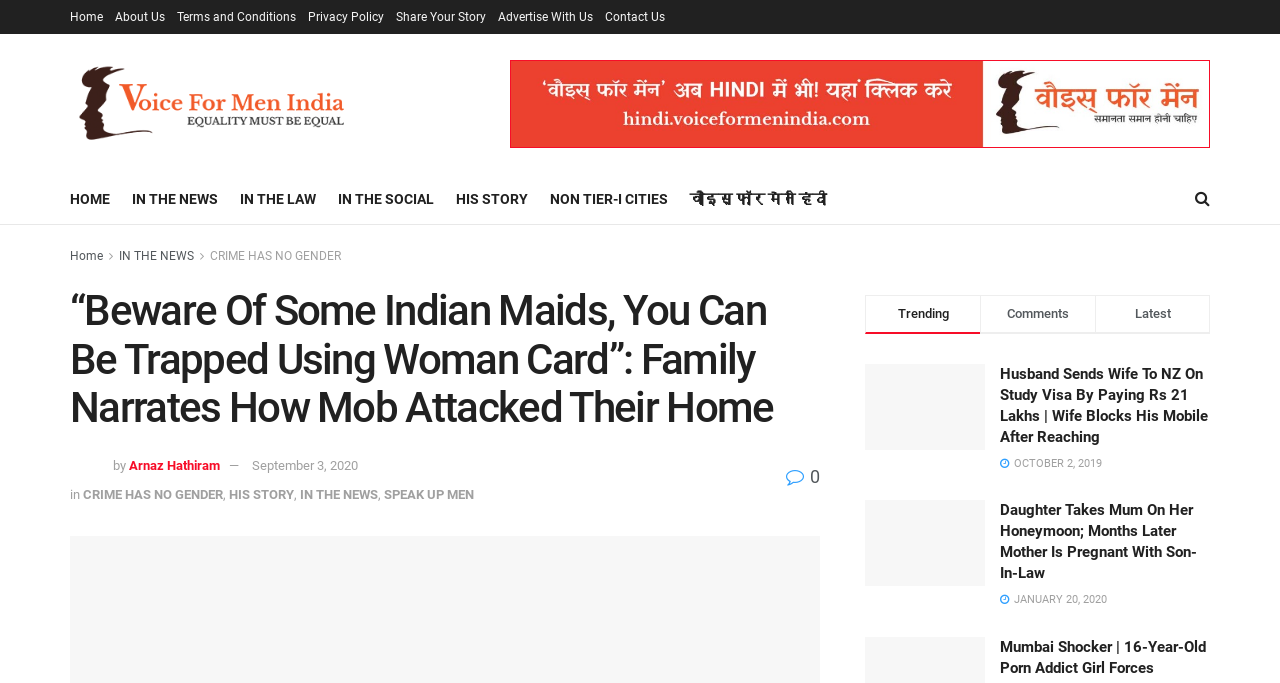Convey a detailed summary of the webpage, mentioning all key elements.

This webpage appears to be a news article or blog post from a website called "Voice For Men". The top section of the page features a navigation menu with links to various sections of the website, including "Home", "About Us", "Terms and Conditions", and "Contact Us". Below this menu, there is a prominent logo of "Voice For Men" accompanied by an image.

The main content of the page is a news article with the title "“Beware Of Some Indian Maids, You Can Be Trapped Using Woman Card”: Family Narrates How Mob Attacked Their Home". The article is written by Arnaz Hathiram and was published on September 3, 2020. There are several links to related articles or categories, such as "CRIME HAS NO GENDER", "HIS STORY", and "IN THE NEWS", located above and below the article title.

To the right of the article, there is a section with three tabs labeled "Trending", "Comments", and "Latest". Below this section, there are several links to other news articles, including "Husband Sends Wife To NZ On Study Visa By Paying Rs 21 Lakhs | Wife Blocks His Mobile After Reaching" and "Daughter Takes Mum On Her Honeymoon; Months Later Mother Is Pregnant With Son-In-Law". Each of these links is accompanied by an image and a publication date.

Throughout the page, there are several images, including the logo of "Voice For Men", images accompanying the news articles, and an image of Arnaz Hathiram. The overall layout of the page is organized, with clear headings and concise text.